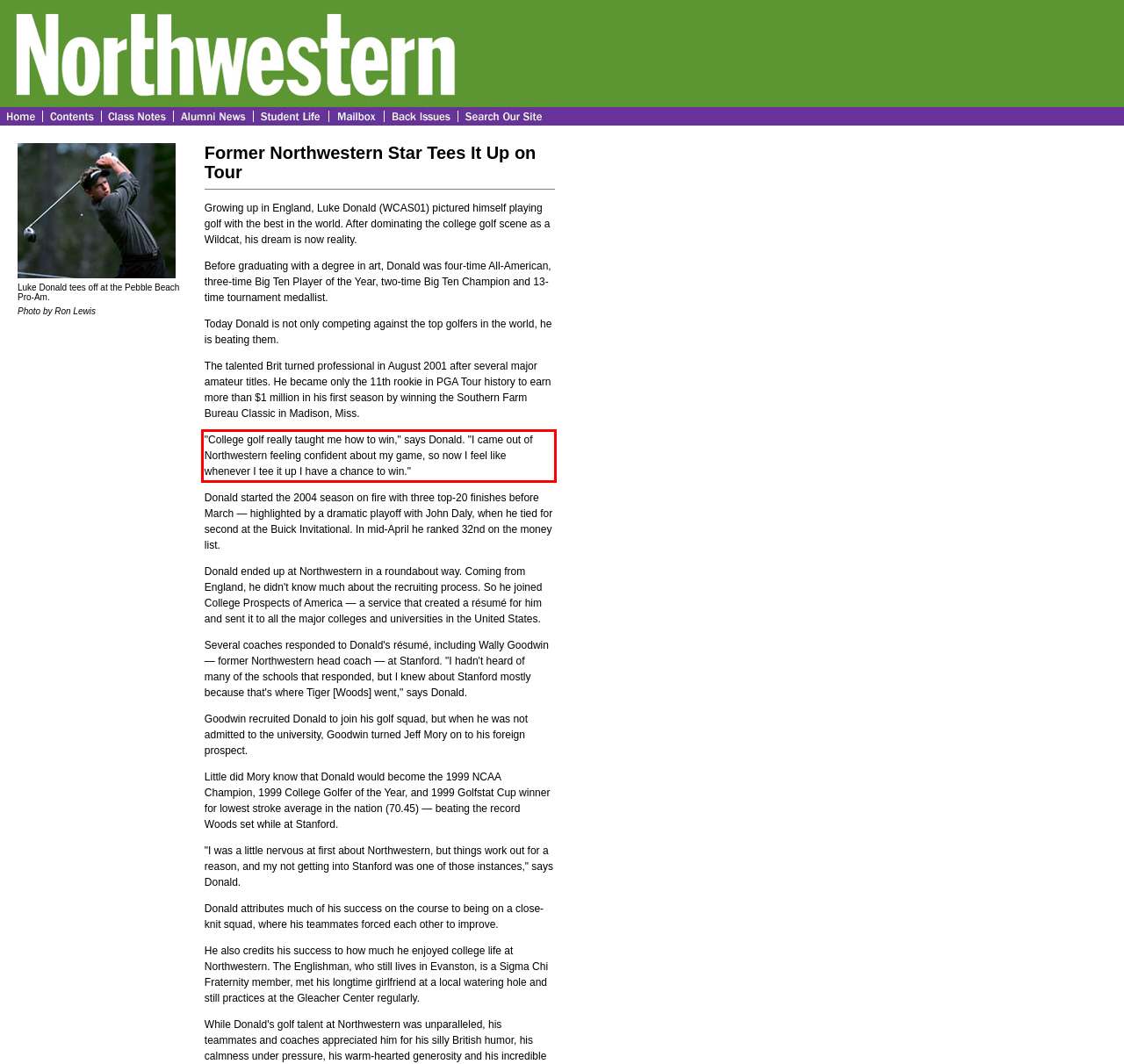Analyze the screenshot of a webpage where a red rectangle is bounding a UI element. Extract and generate the text content within this red bounding box.

"College golf really taught me how to win," says Donald. "I came out of Northwestern feeling confident about my game, so now I feel like whenever I tee it up I have a chance to win."